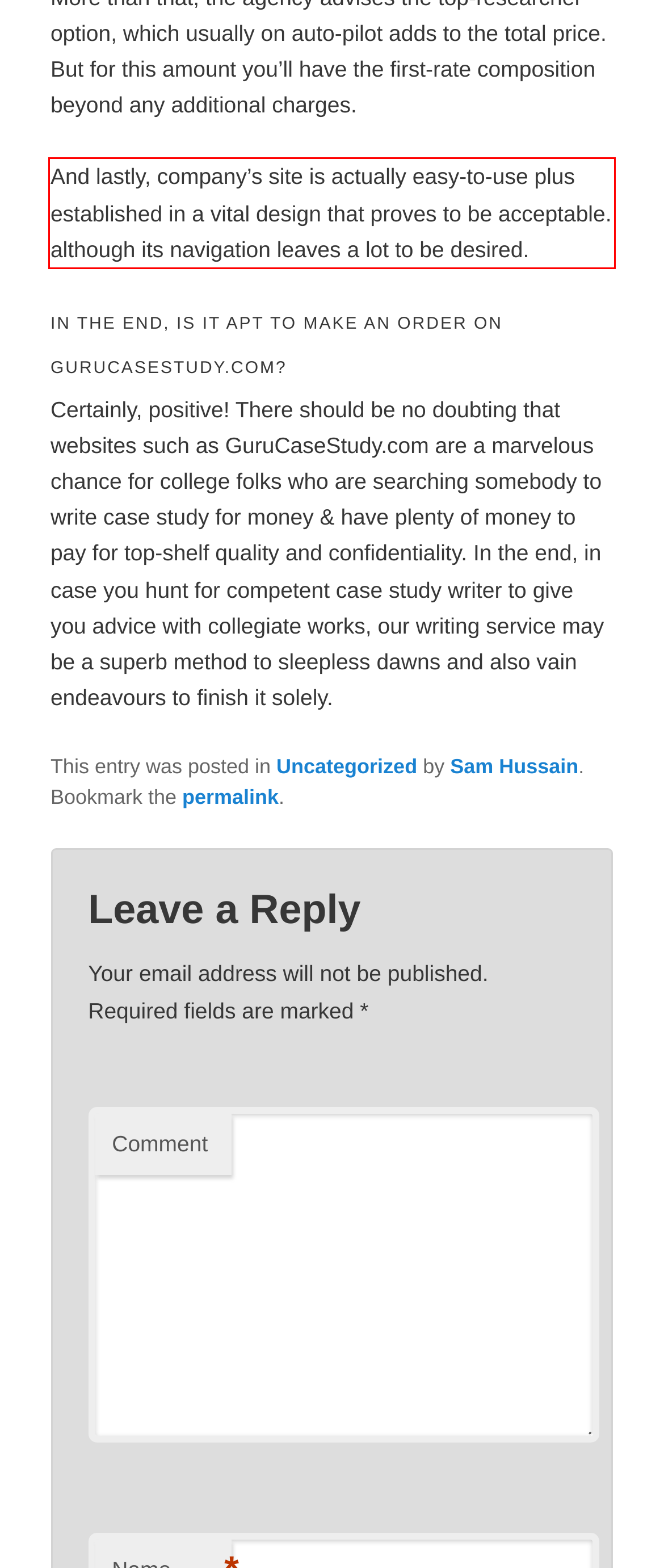Please perform OCR on the text within the red rectangle in the webpage screenshot and return the text content.

And lastly, company’s site is actually easy-to-use plus established in a vital design that proves to be acceptable. although its navigation leaves a lot to be desired.